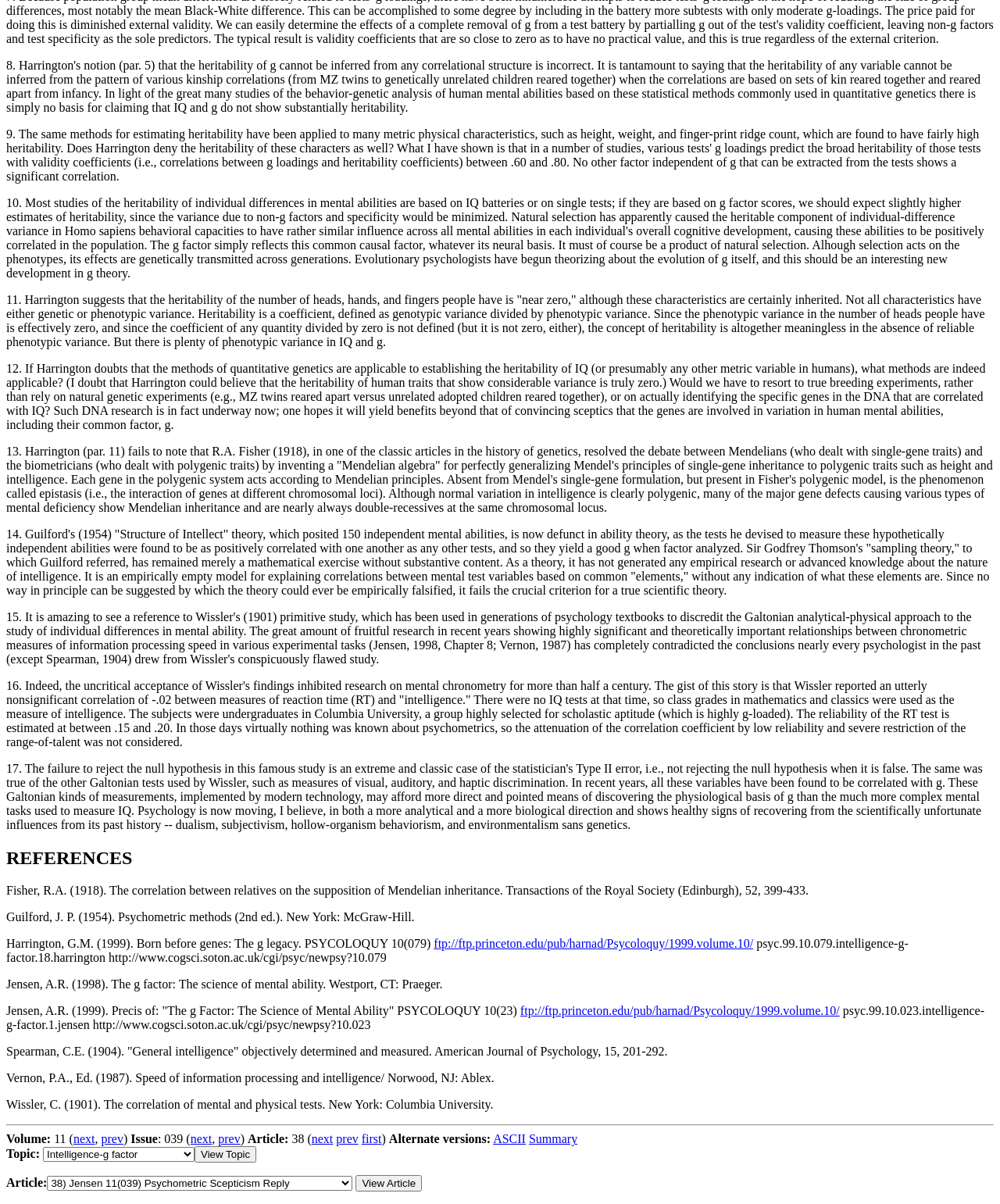Please determine the bounding box coordinates of the area that needs to be clicked to complete this task: 'View article 38'. The coordinates must be four float numbers between 0 and 1, formatted as [left, top, right, bottom].

[0.289, 0.941, 0.312, 0.952]